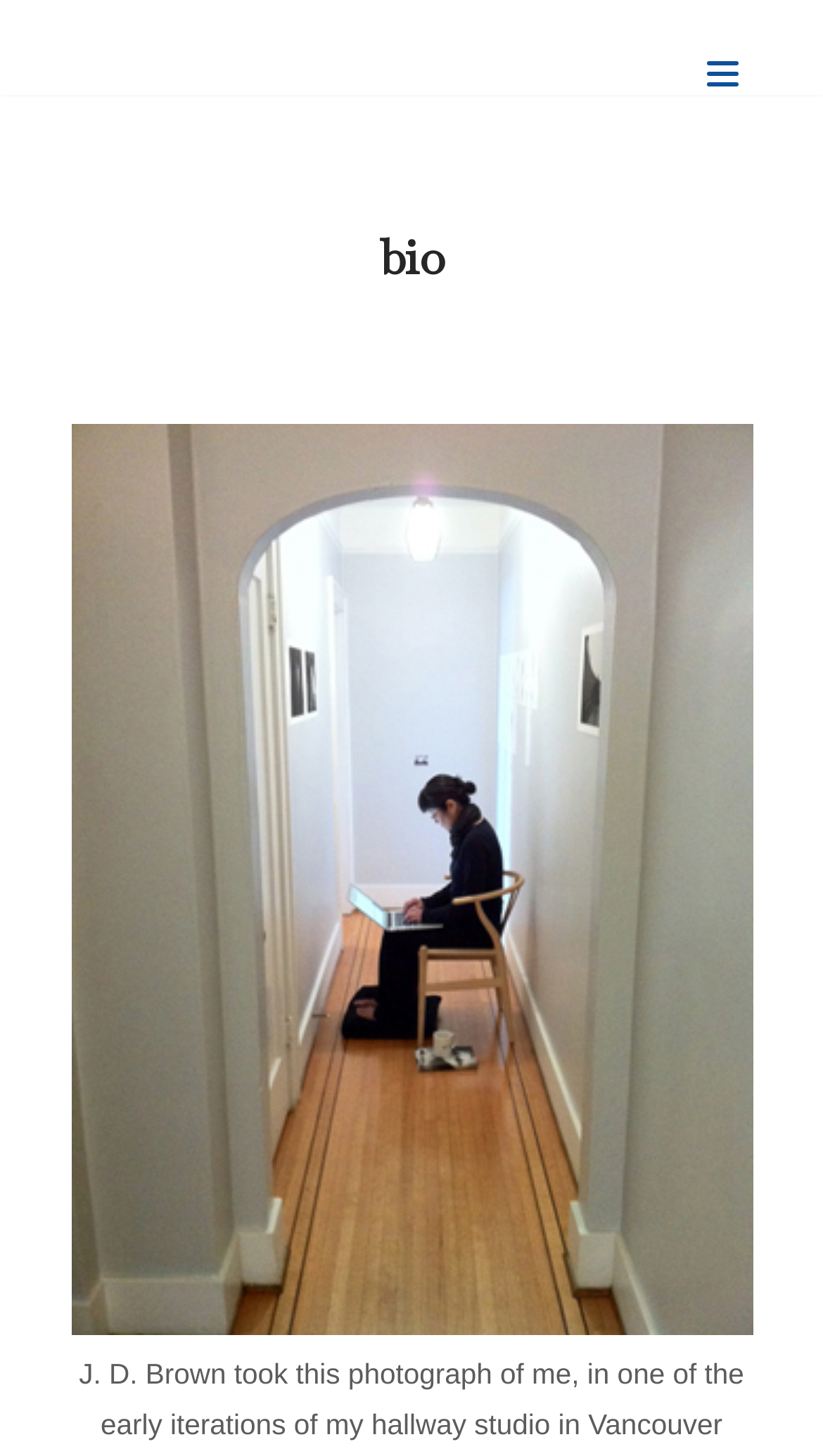Bounding box coordinates are specified in the format (top-left x, top-left y, bottom-right x, bottom-right y). All values are floating point numbers bounded between 0 and 1. Please provide the bounding box coordinate of the region this sentence describes: Skip to content

[0.0, 0.046, 0.077, 0.075]